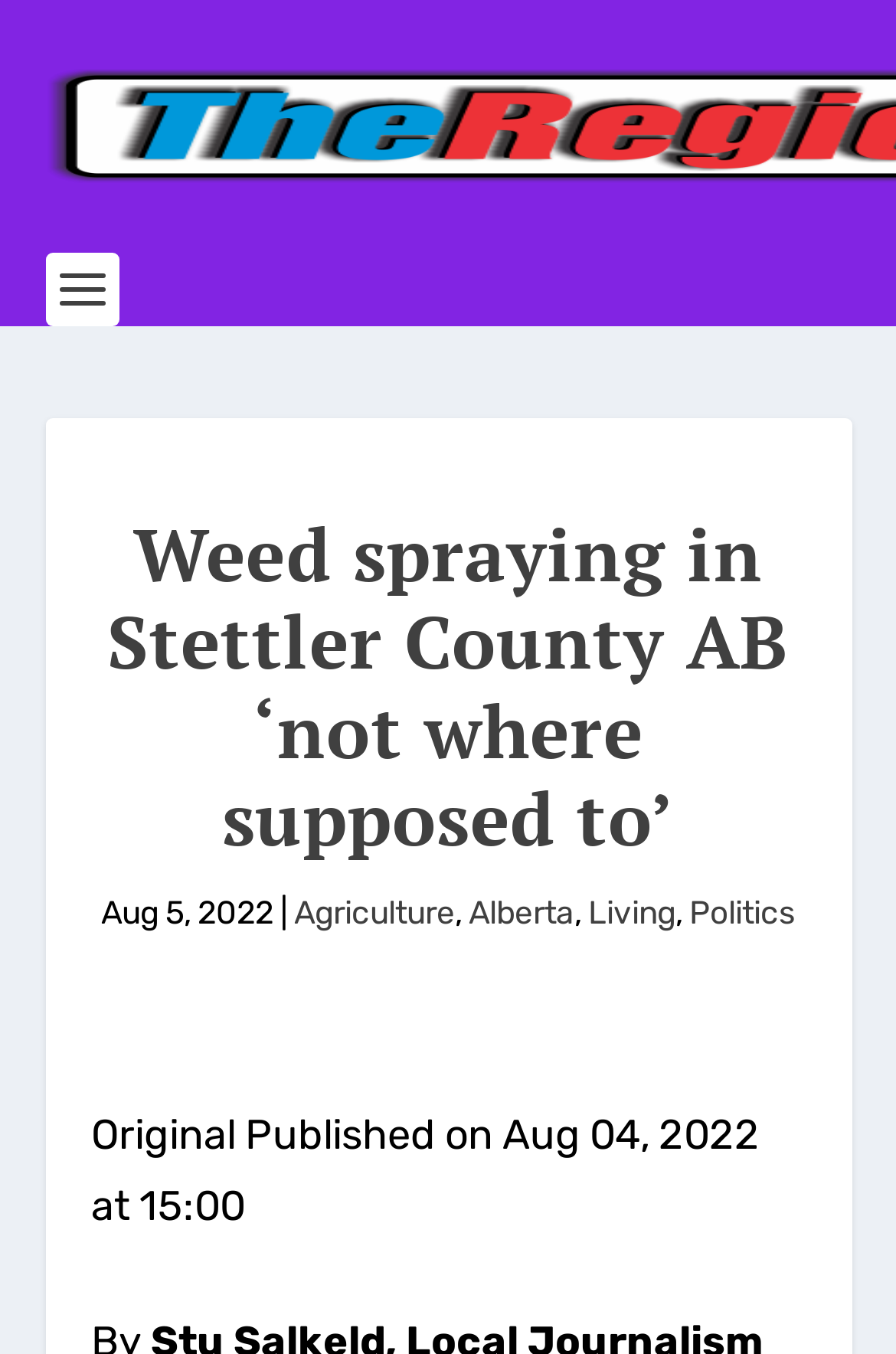What is the date of the article?
Using the details shown in the screenshot, provide a comprehensive answer to the question.

I found the date of the article by looking at the static text element that says 'Aug 5, 2022' which is located below the main heading.